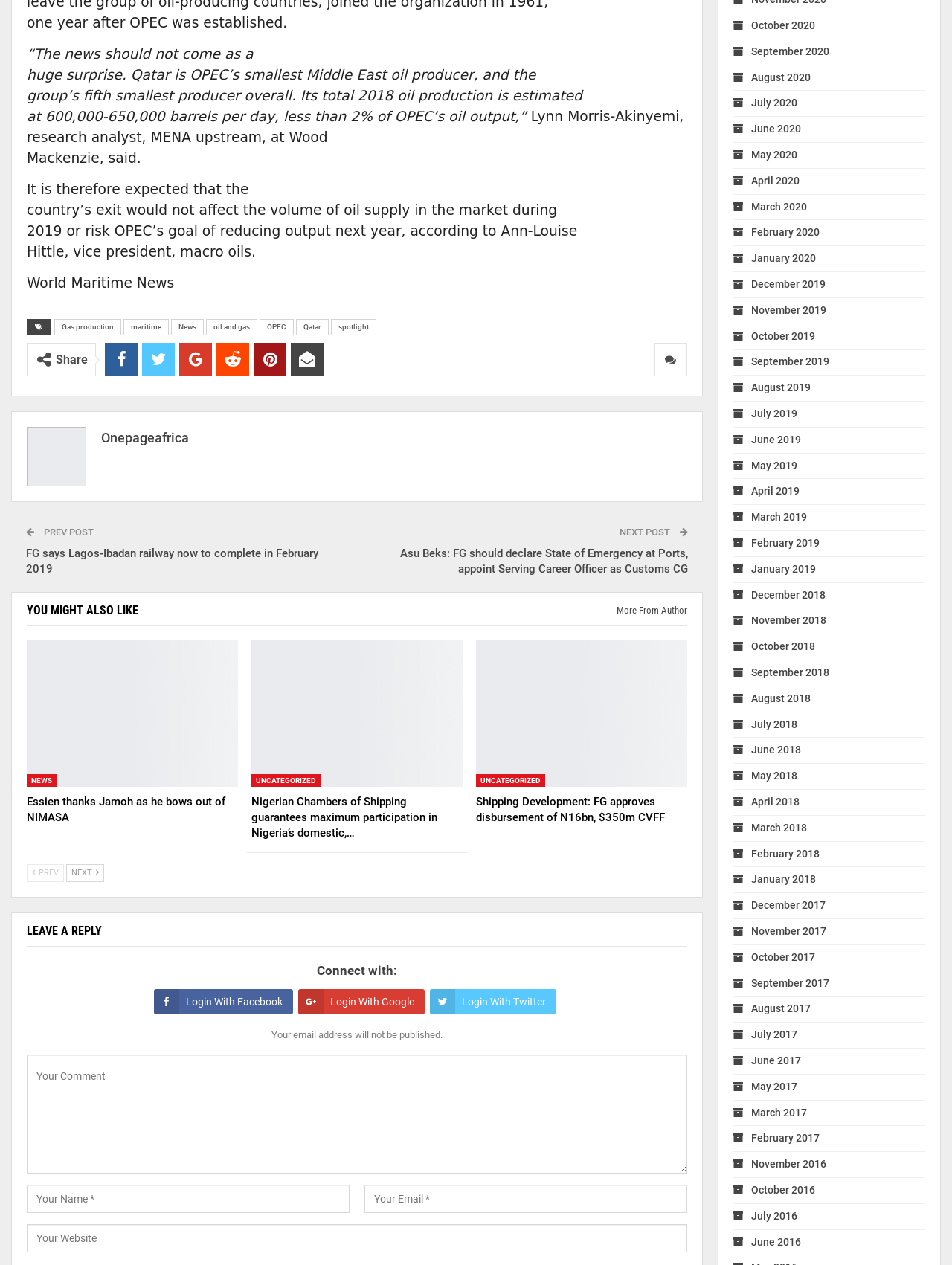Locate the bounding box coordinates of the UI element described by: "More from author". Provide the coordinates as four float numbers between 0 and 1, formatted as [left, top, right, bottom].

[0.648, 0.475, 0.722, 0.49]